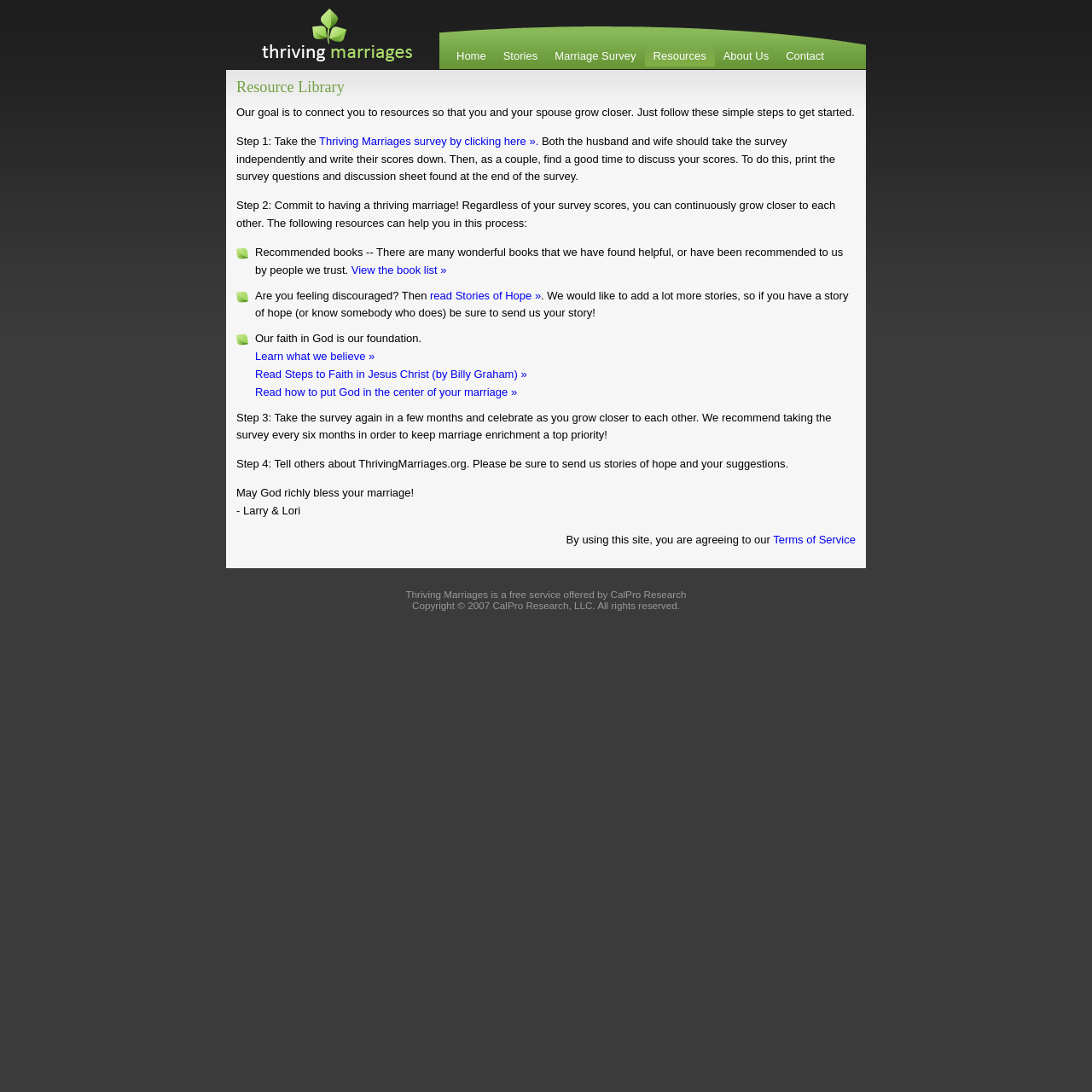Can you give a comprehensive explanation to the question given the content of the image?
Who is the founder of the website?

The founders of the website can be found in the static text element with ID 44, which says '- Larry & Lori'. This suggests that Larry and Lori are the founders of the website.